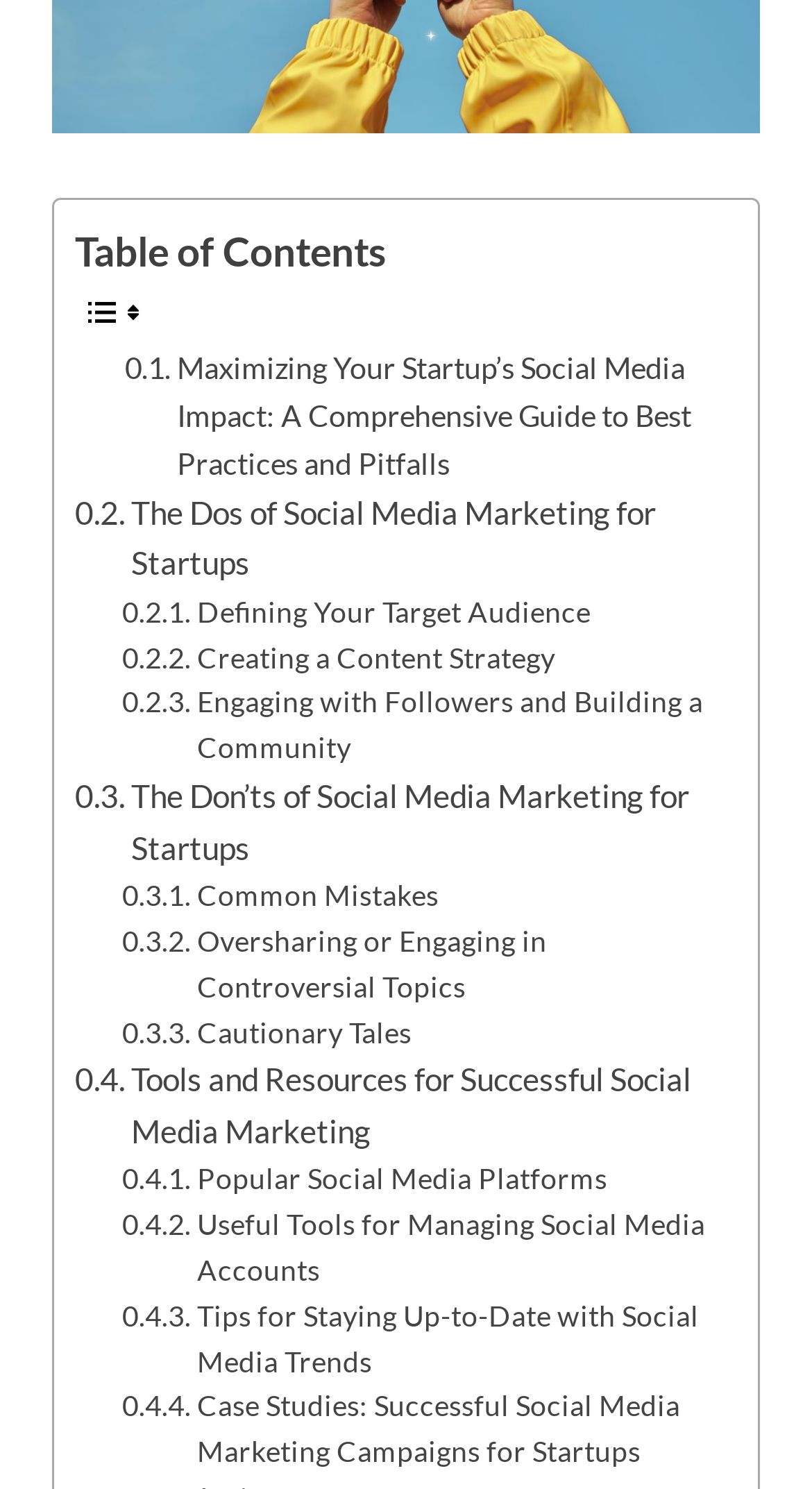Find the bounding box coordinates of the UI element according to this description: "Cautionary Tales".

[0.151, 0.678, 0.506, 0.708]